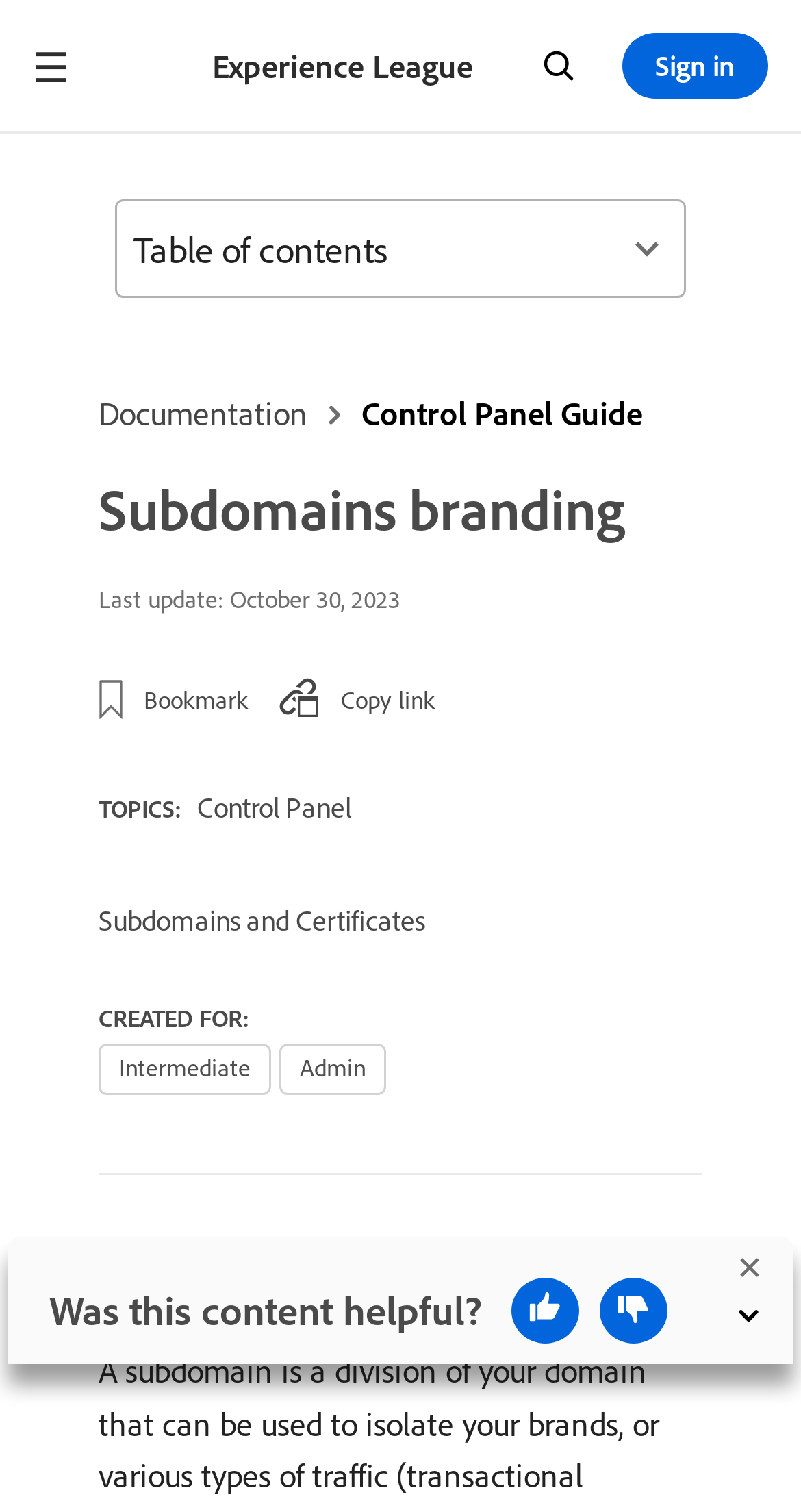Specify the bounding box coordinates for the region that must be clicked to perform the given instruction: "View the table of contents".

[0.144, 0.132, 0.856, 0.197]